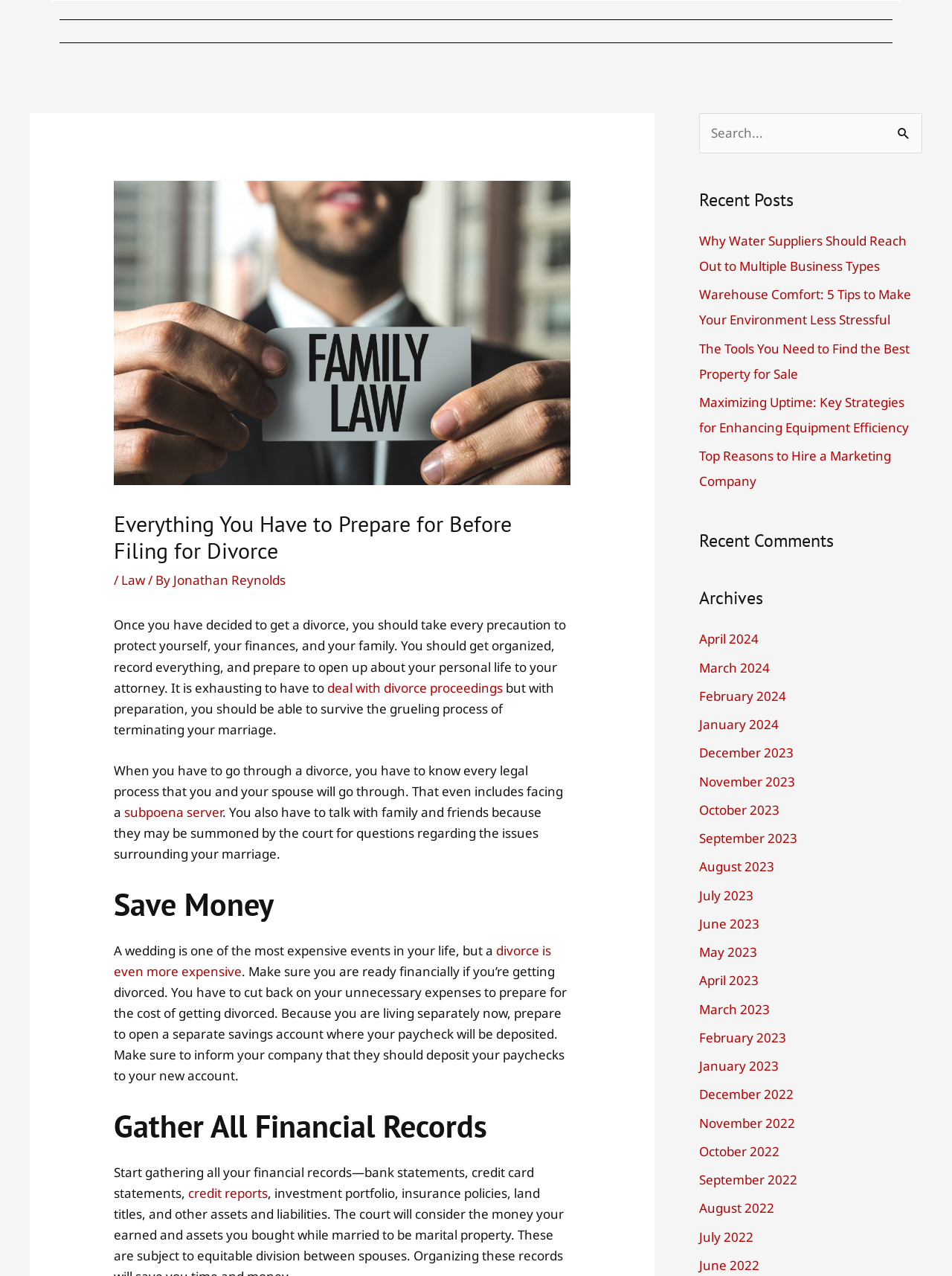Please identify the coordinates of the bounding box for the clickable region that will accomplish this instruction: "Learn about subpoena servers".

[0.131, 0.63, 0.234, 0.643]